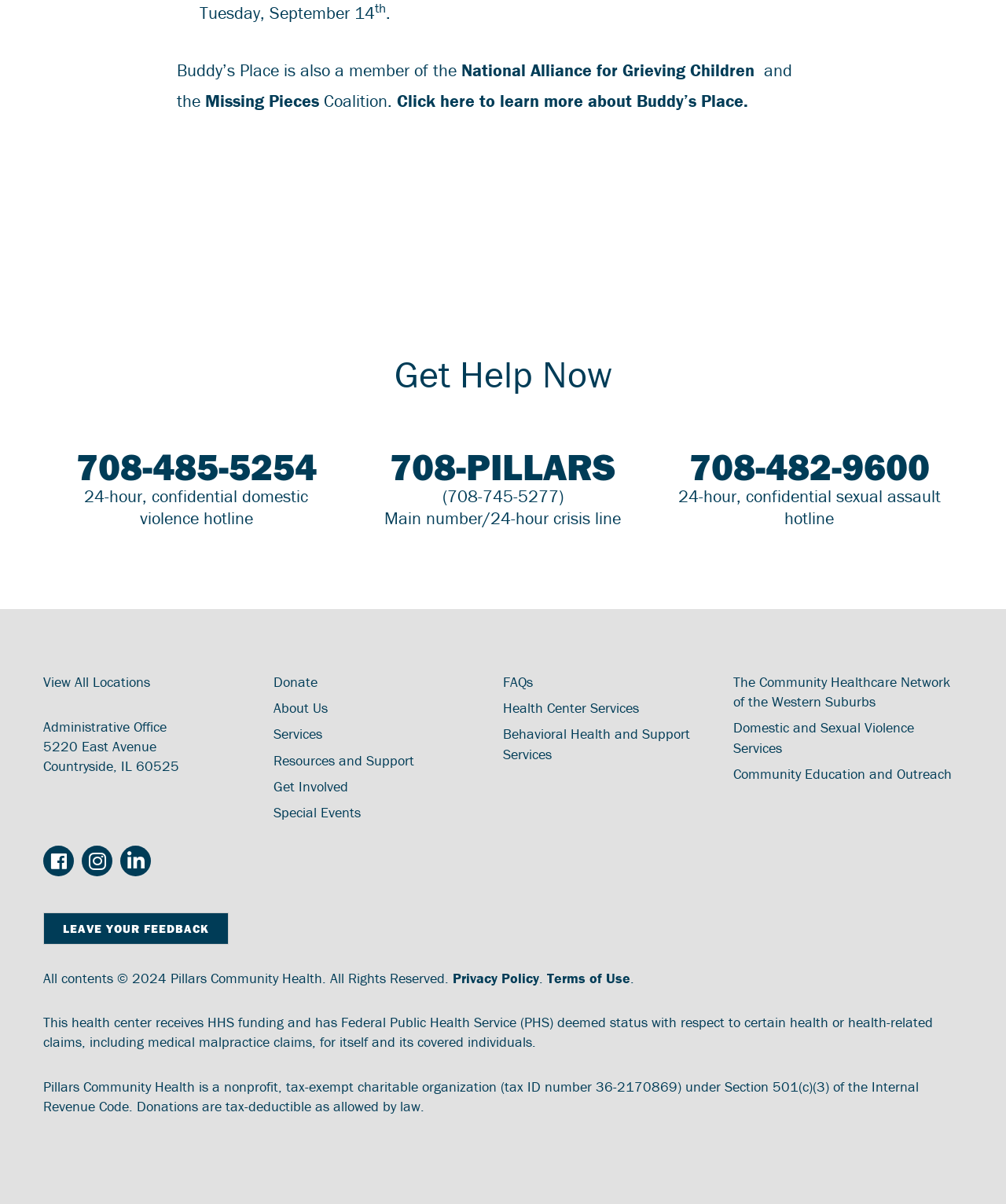Pinpoint the bounding box coordinates of the element to be clicked to execute the instruction: "Call the 24-hour domestic violence hotline".

[0.076, 0.368, 0.315, 0.406]